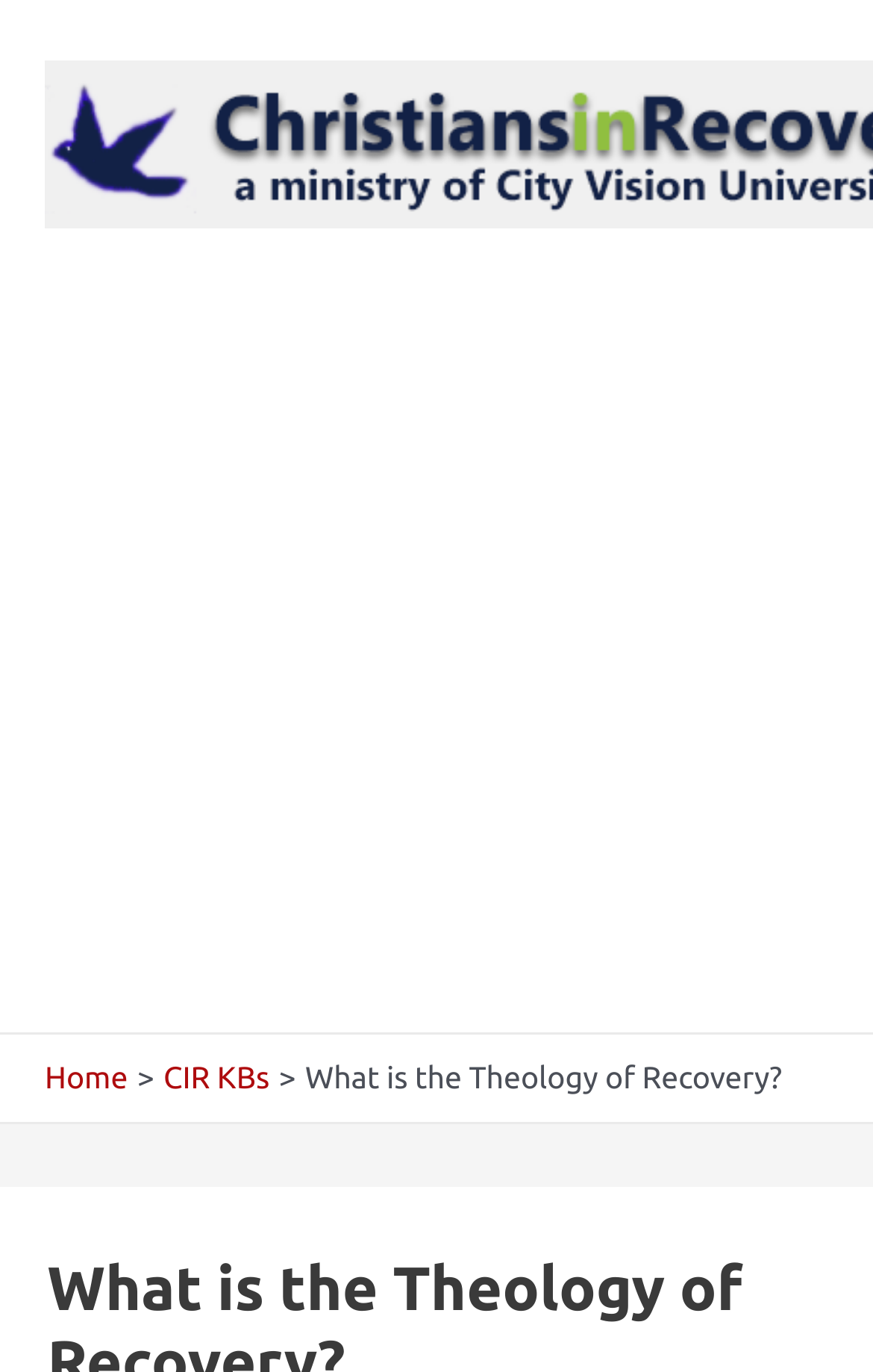Locate the bounding box of the UI element described in the following text: "CIR KBs".

[0.187, 0.772, 0.309, 0.799]